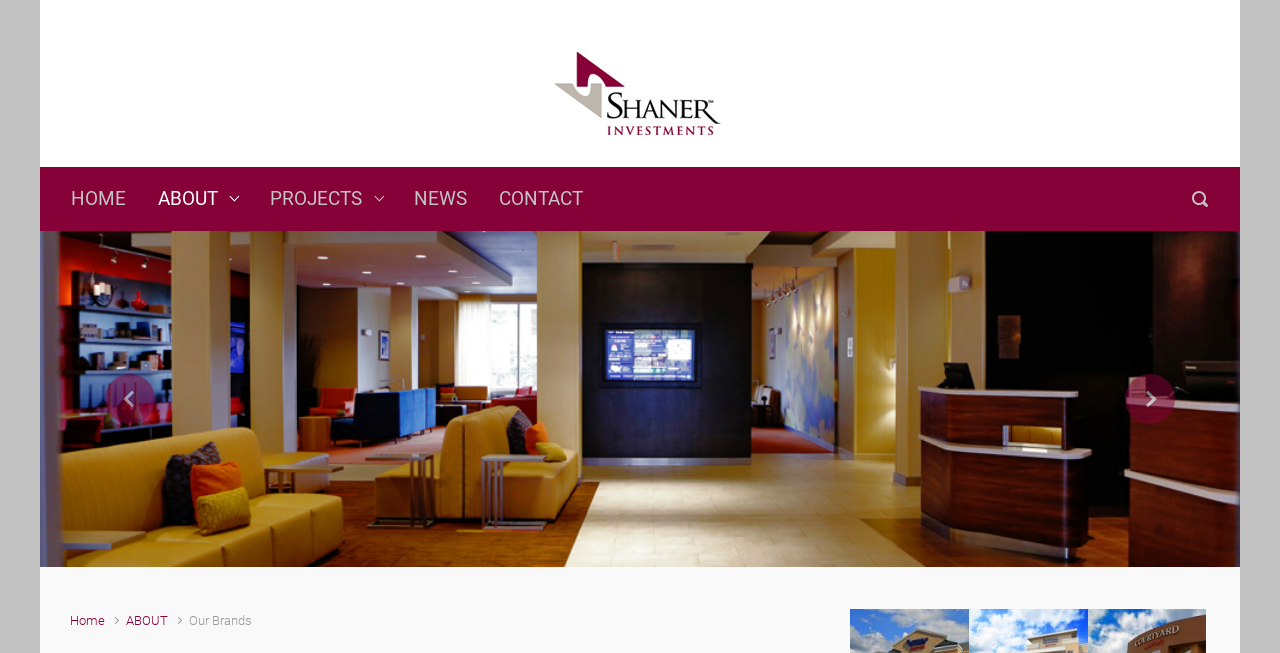Specify the bounding box coordinates of the element's region that should be clicked to achieve the following instruction: "contact us". The bounding box coordinates consist of four float numbers between 0 and 1, in the format [left, top, right, bottom].

[0.384, 0.256, 0.462, 0.354]